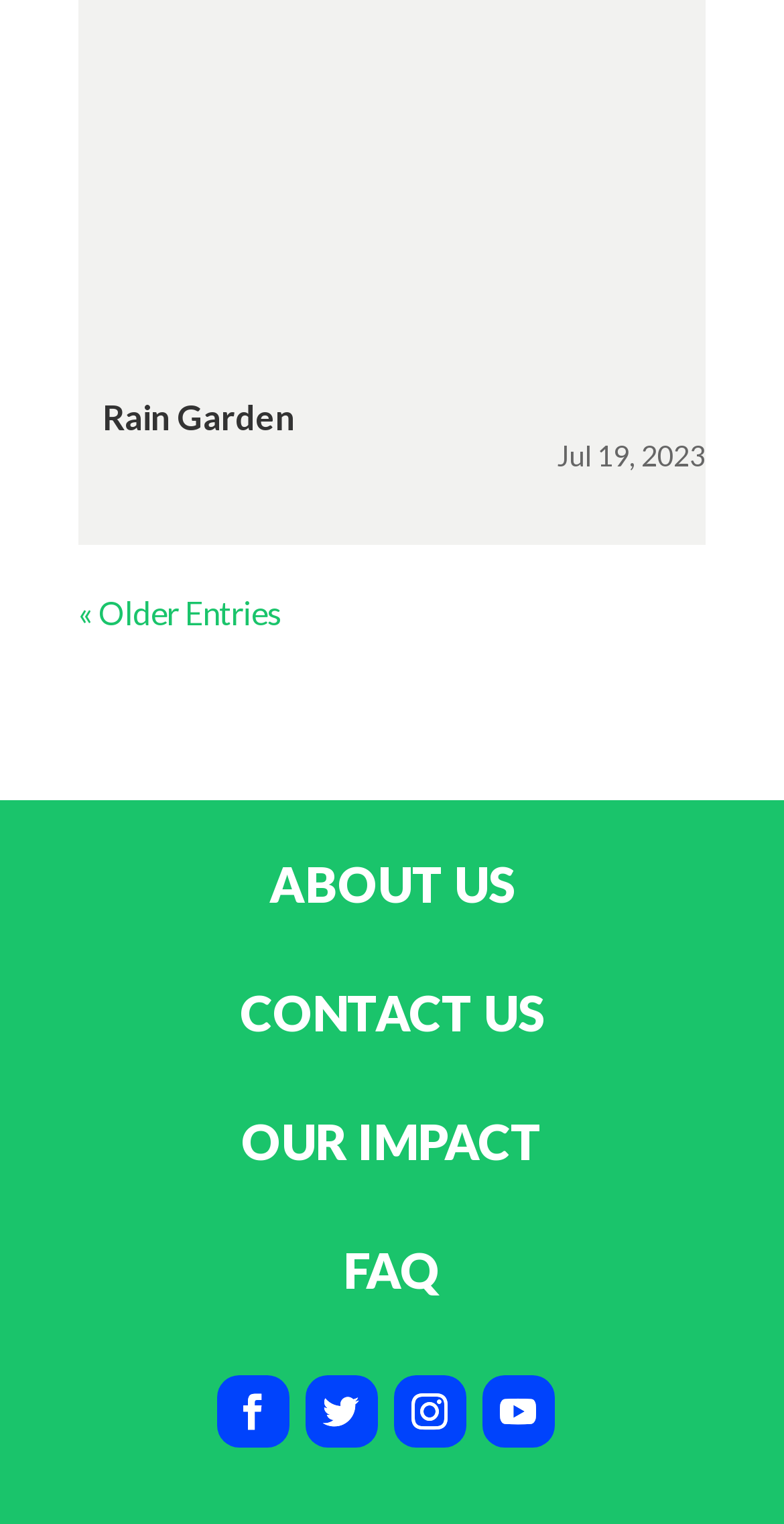Please identify the coordinates of the bounding box for the clickable region that will accomplish this instruction: "learn about us".

[0.344, 0.561, 0.656, 0.599]